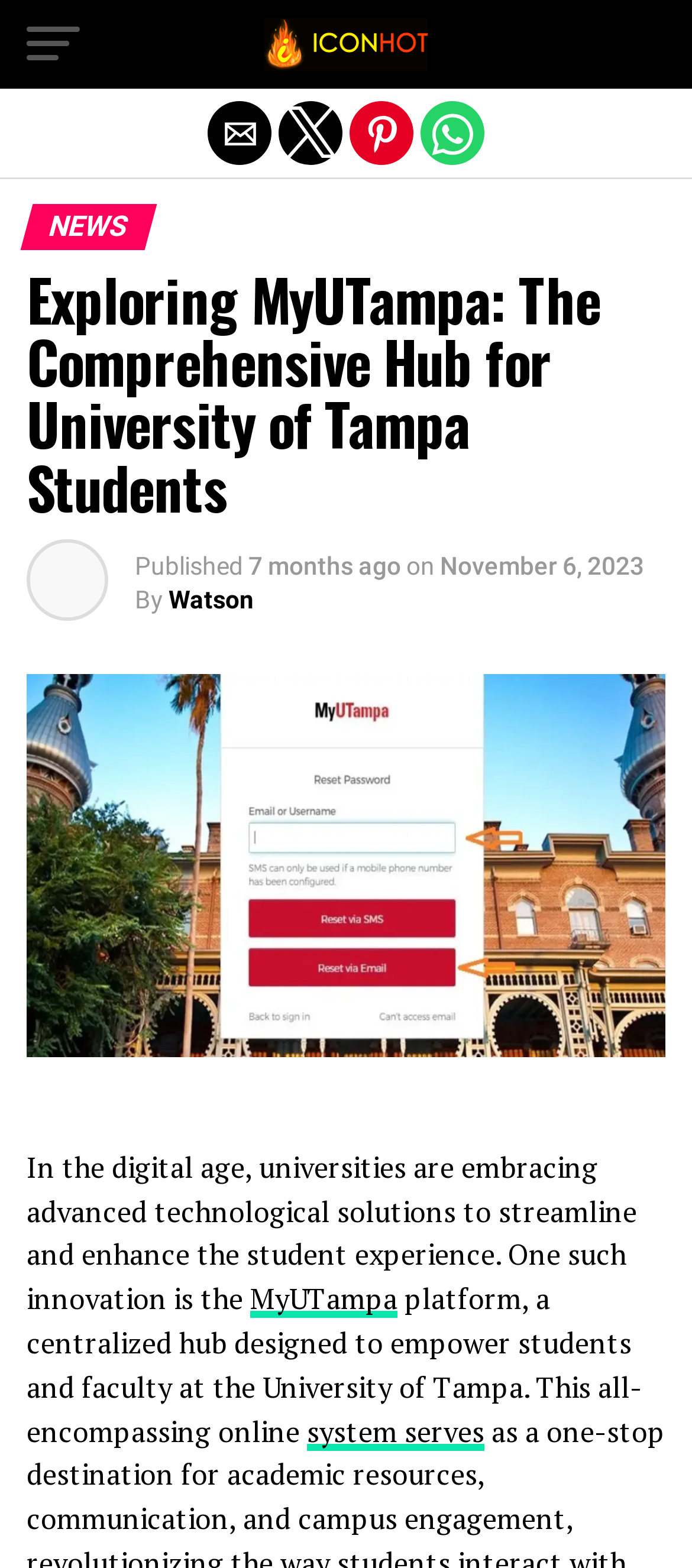Please identify the bounding box coordinates of the area that needs to be clicked to fulfill the following instruction: "Click the Exit mobile version link."

[0.0, 0.0, 1.0, 0.052]